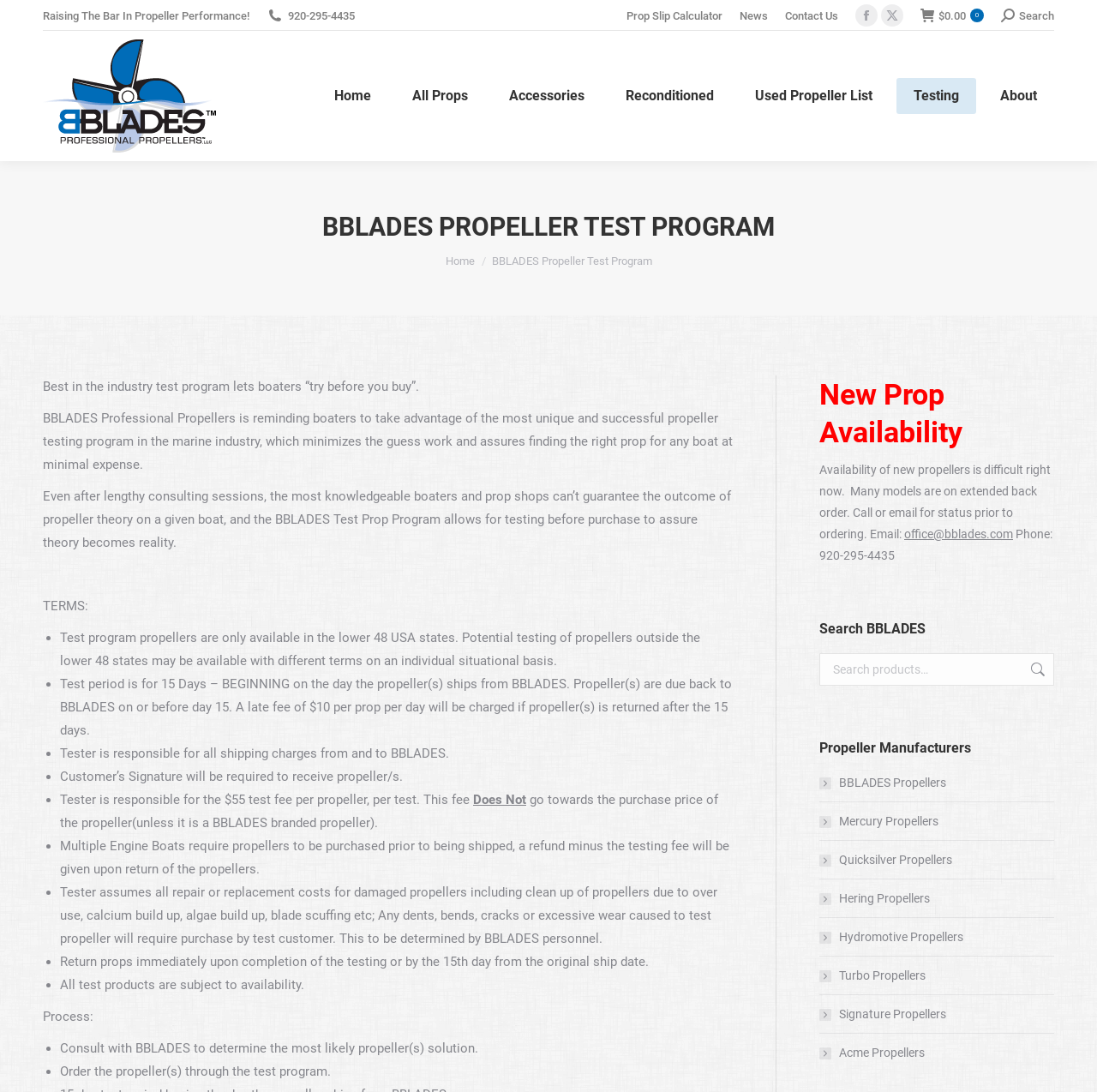Using the provided element description "office@bblades.com", determine the bounding box coordinates of the UI element.

[0.824, 0.483, 0.923, 0.495]